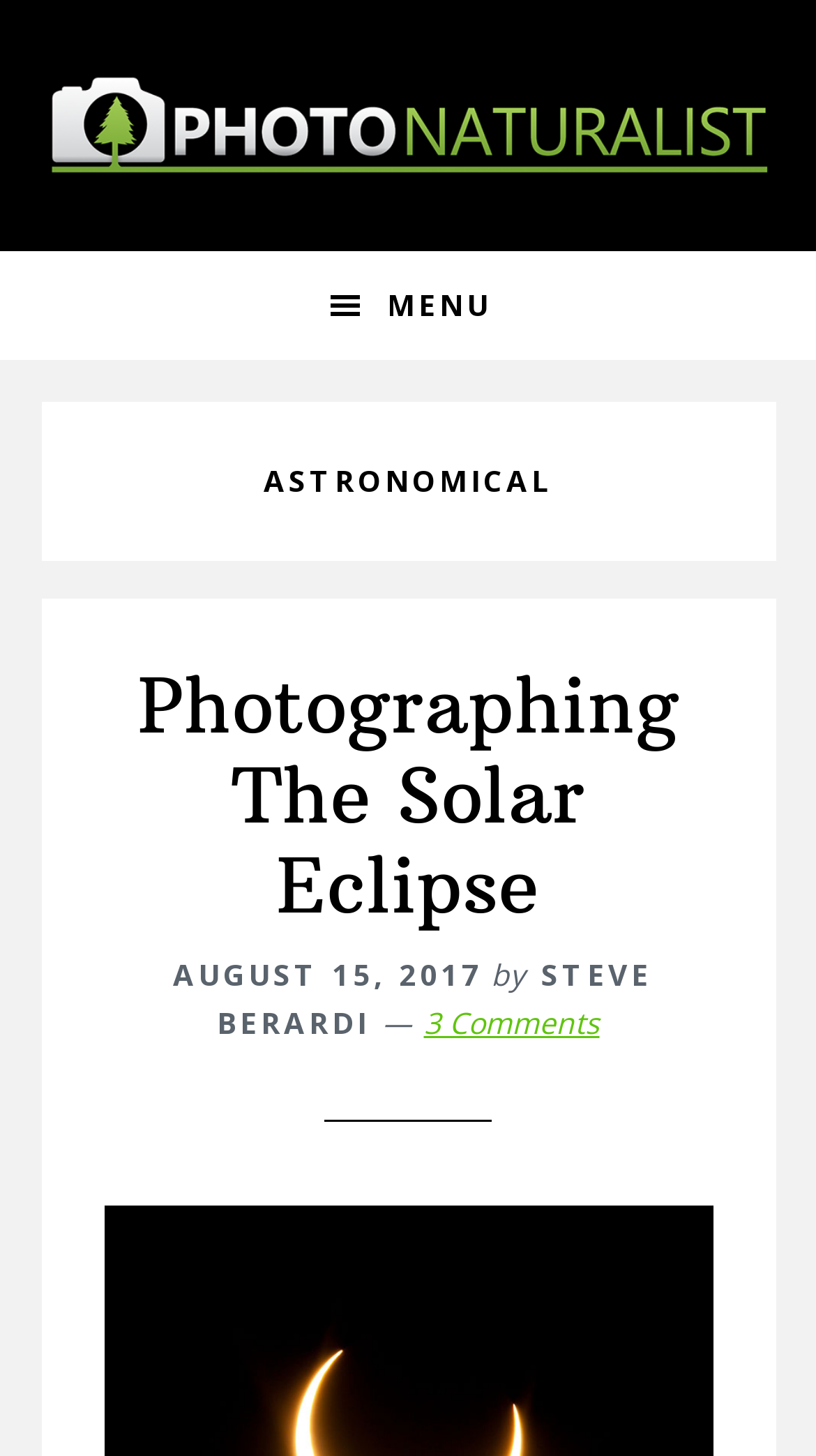When was the article published?
From the screenshot, provide a brief answer in one word or phrase.

AUGUST 15, 2017